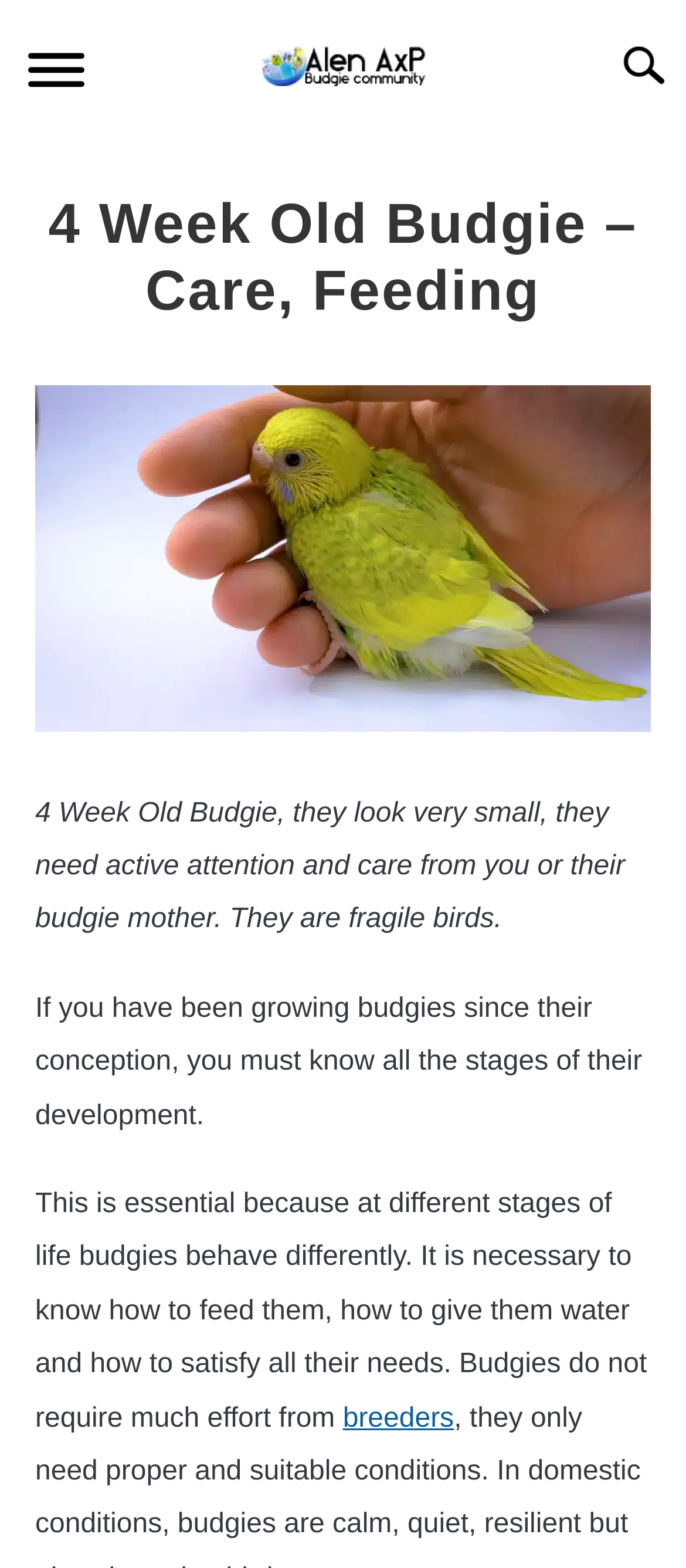Identify the bounding box for the UI element described as: "Coffee Knowledge". Ensure the coordinates are four float numbers between 0 and 1, formatted as [left, top, right, bottom].

None